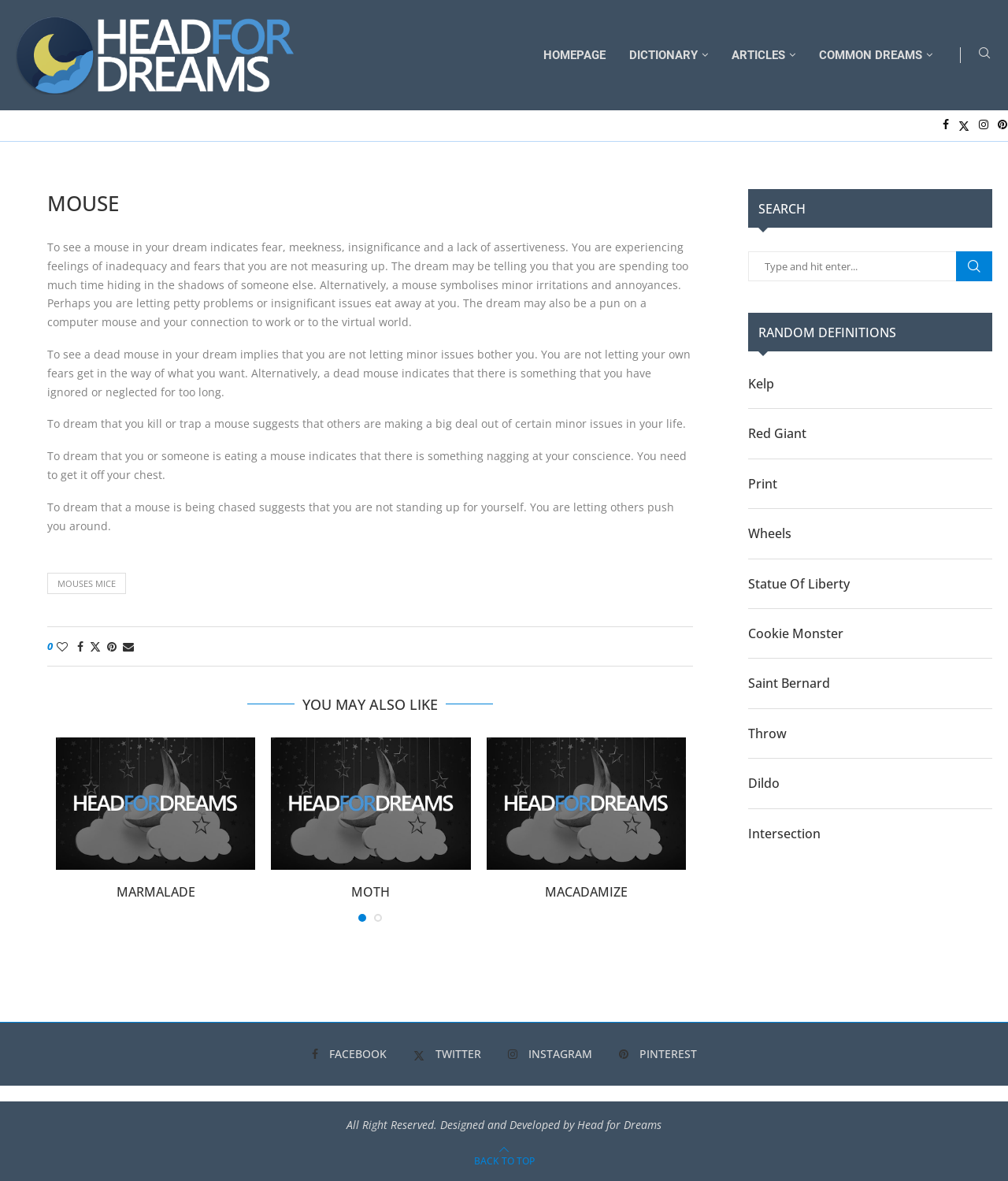Please determine the bounding box coordinates of the element's region to click in order to carry out the following instruction: "Search for a dream". The coordinates should be four float numbers between 0 and 1, i.e., [left, top, right, bottom].

[0.742, 0.213, 0.984, 0.238]